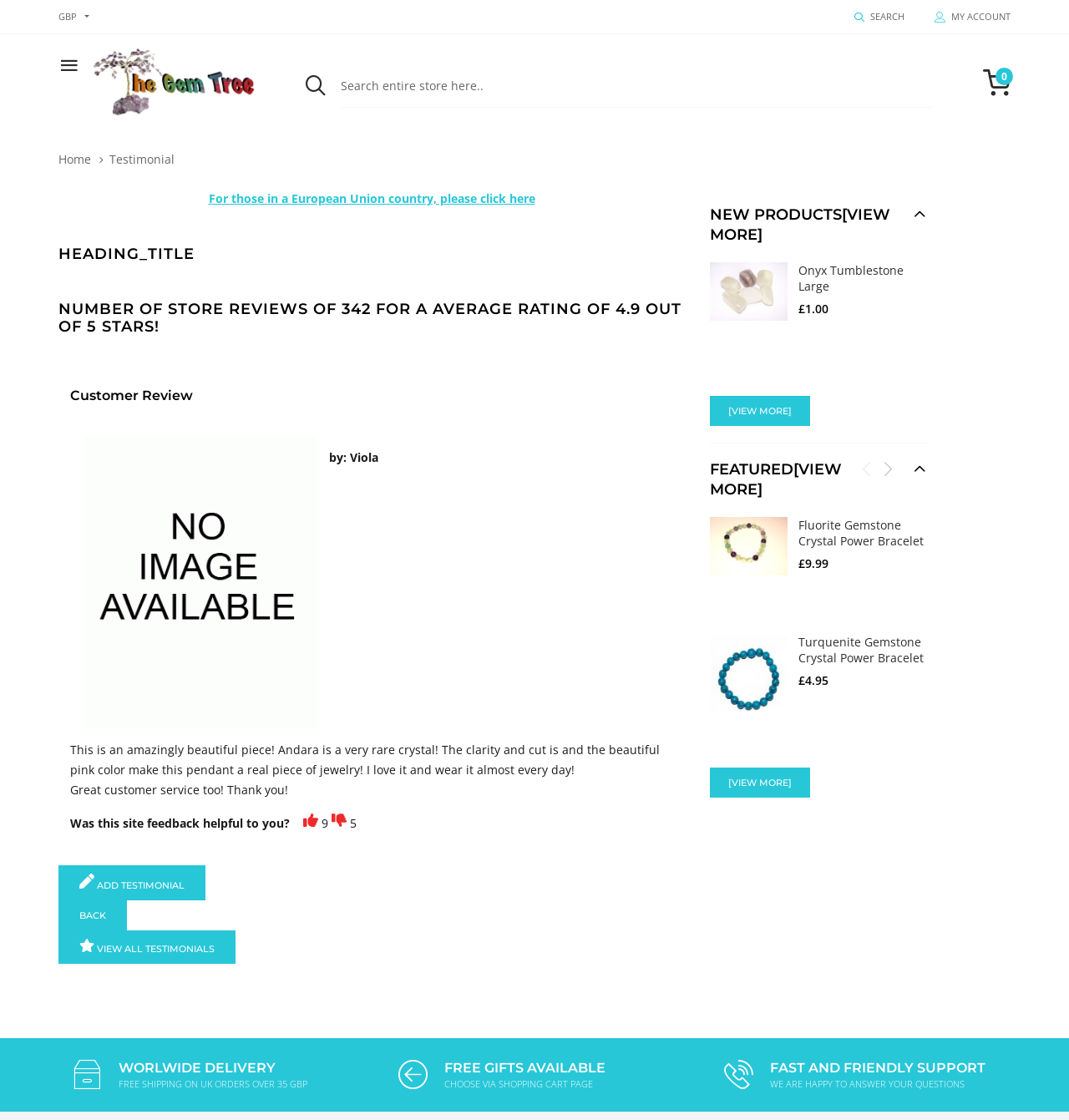What is the currency used on this website?
Please respond to the question with a detailed and well-explained answer.

I found the link 'GBP' at the top of the page, which indicates the currency used on this website.